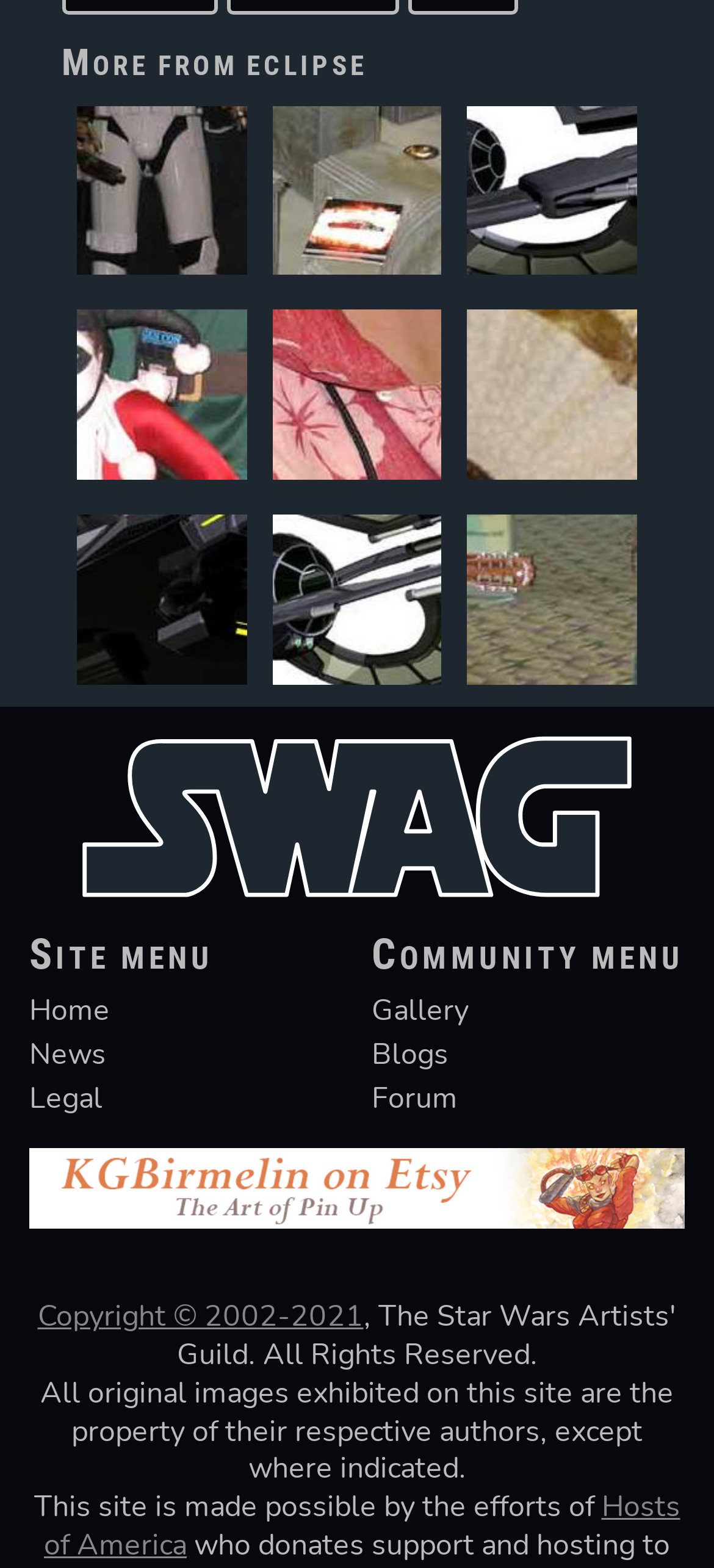Find the bounding box coordinates of the element I should click to carry out the following instruction: "View the Gallery".

[0.521, 0.632, 0.656, 0.658]